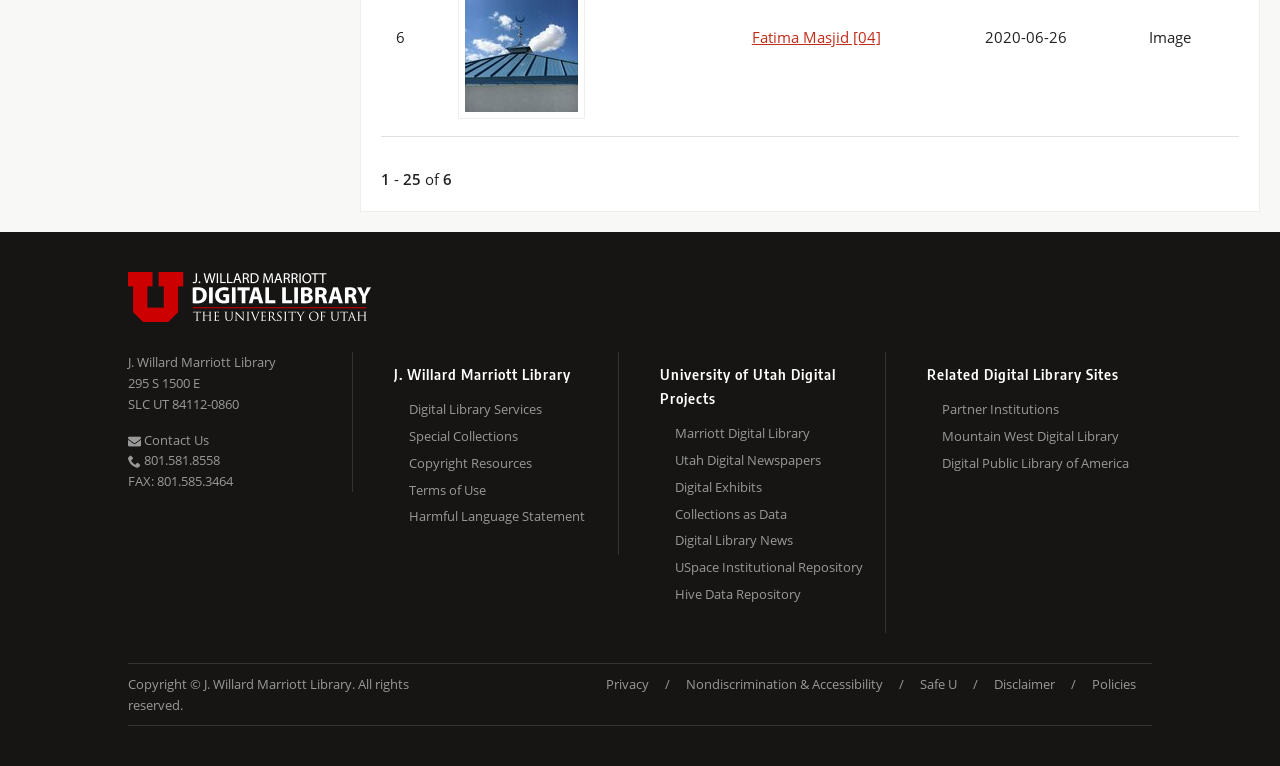Pinpoint the bounding box coordinates of the clickable element to carry out the following instruction: "Send a message."

None